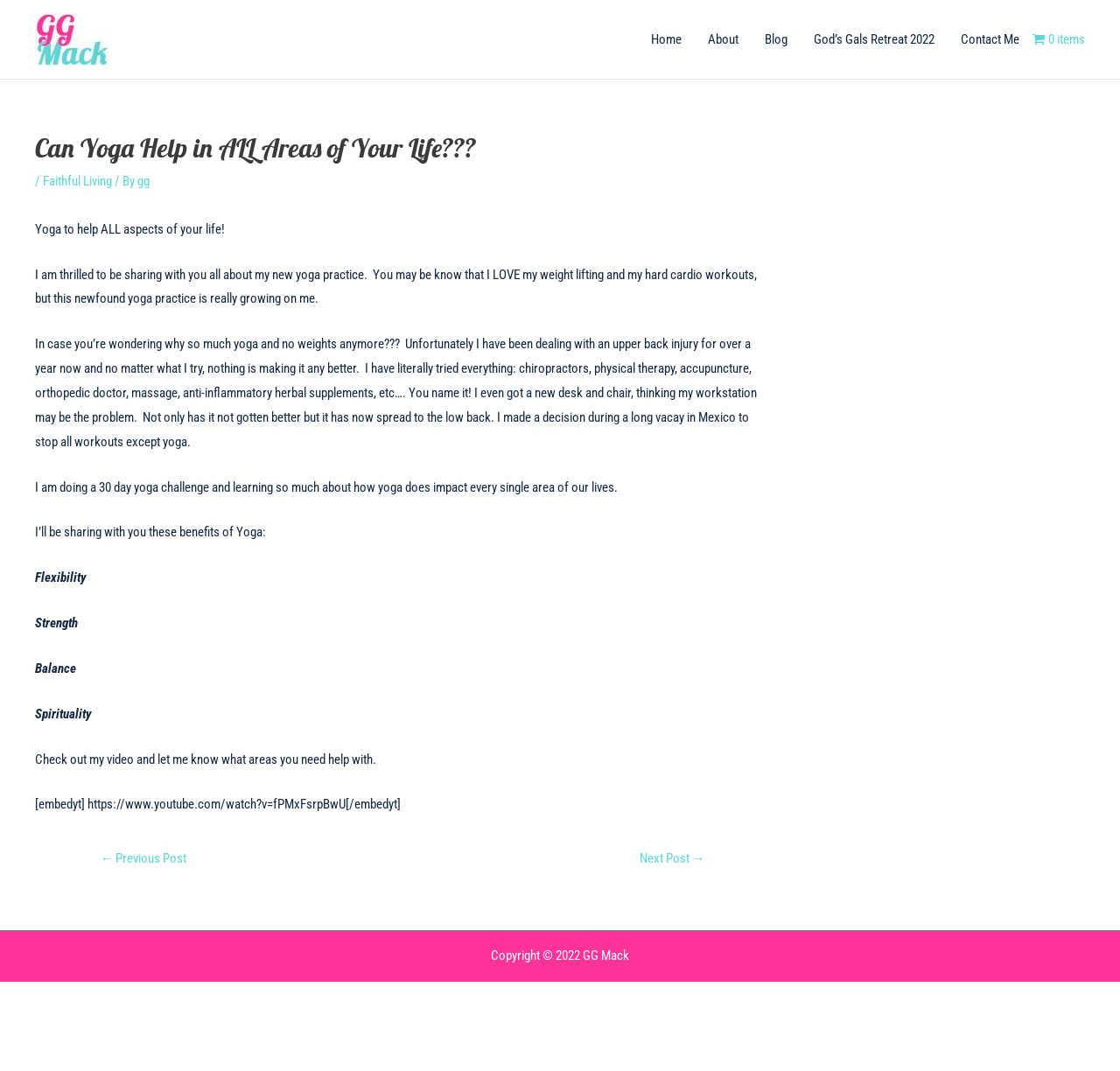Predict the bounding box of the UI element based on this description: "God’s Gals Retreat 2022".

[0.715, 0.012, 0.846, 0.061]